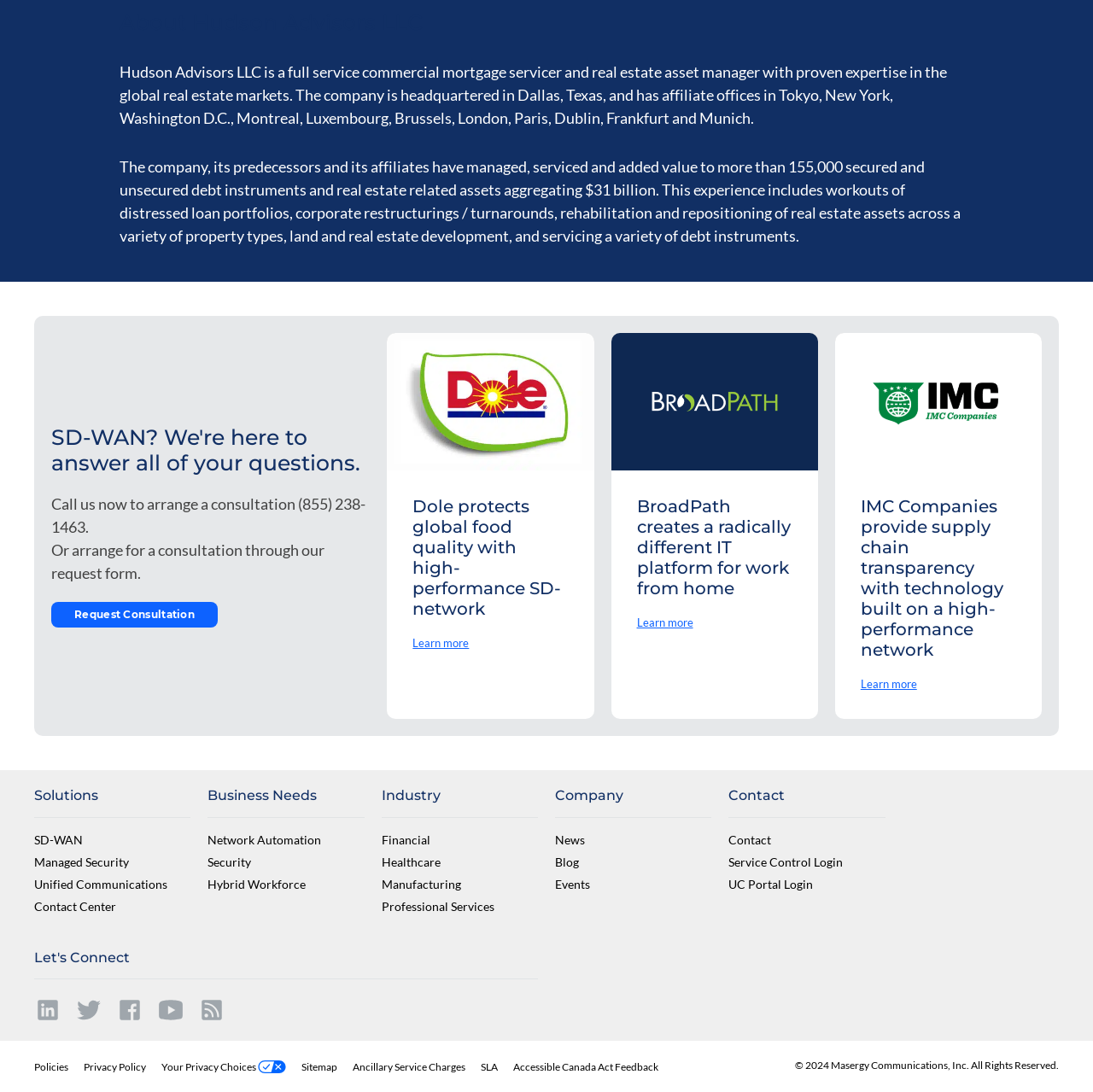What is the purpose of the 'Let's Connect' section?
Please ensure your answer to the question is detailed and covers all necessary aspects.

The 'Let's Connect' section contains images that appear to be social media icons, suggesting that this section is intended to provide links to the company's social media profiles.